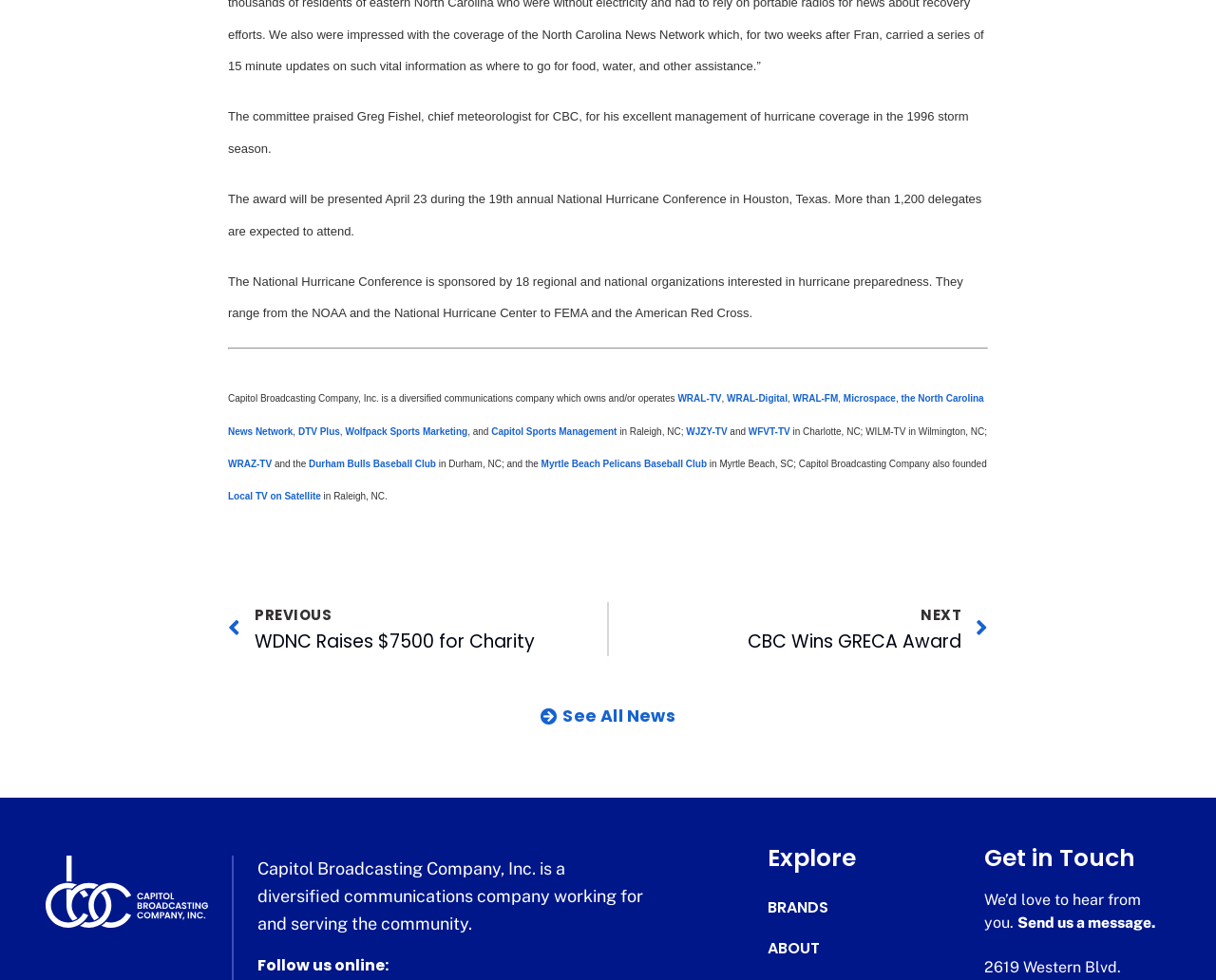Locate the bounding box coordinates of the clickable region necessary to complete the following instruction: "Explore the book on Taoist Chanting & Recitation". Provide the coordinates in the format of four float numbers between 0 and 1, i.e., [left, top, right, bottom].

None